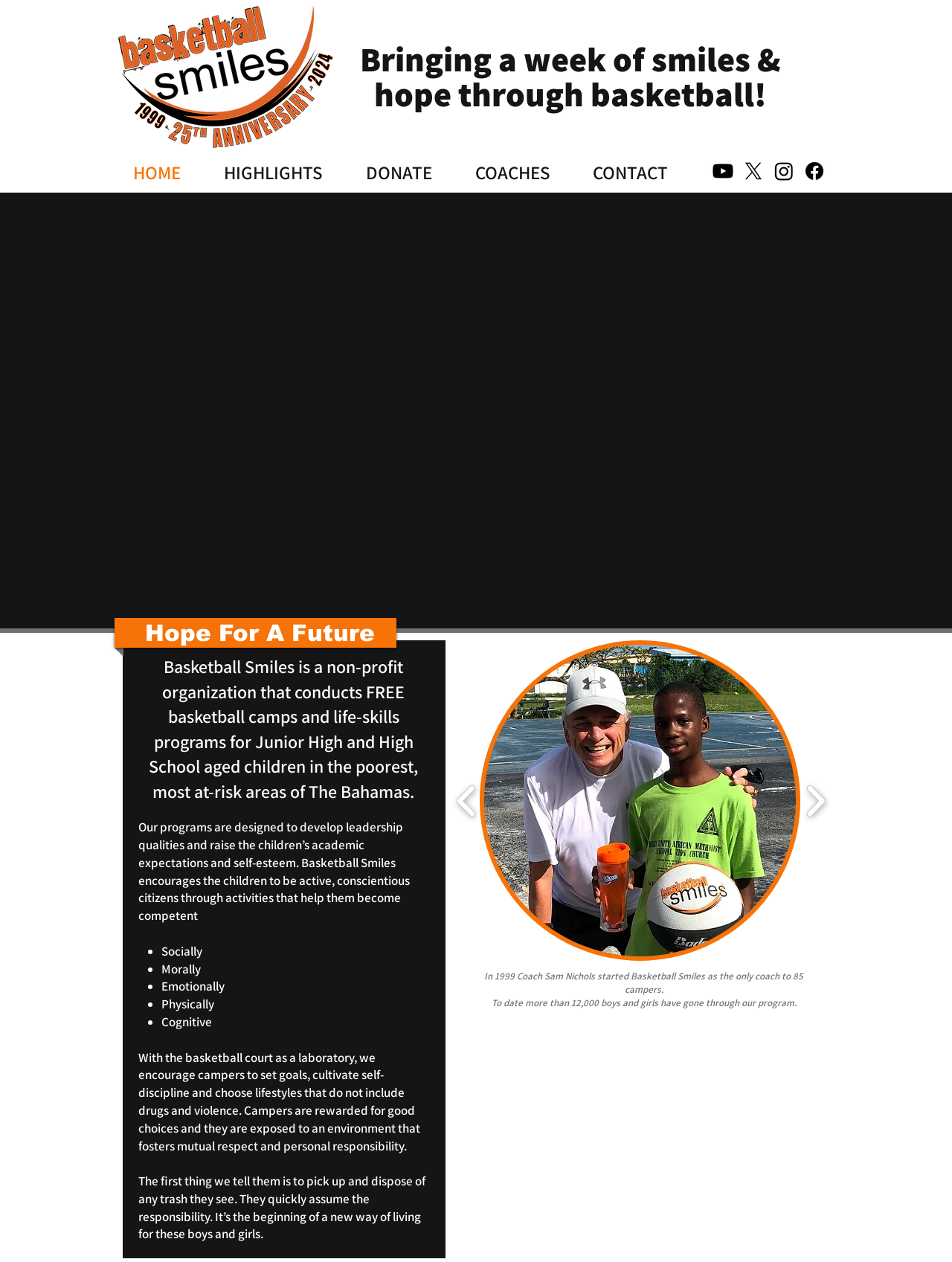What is the purpose of the organization's programs?
Using the visual information, reply with a single word or short phrase.

To develop leadership qualities and self-esteem